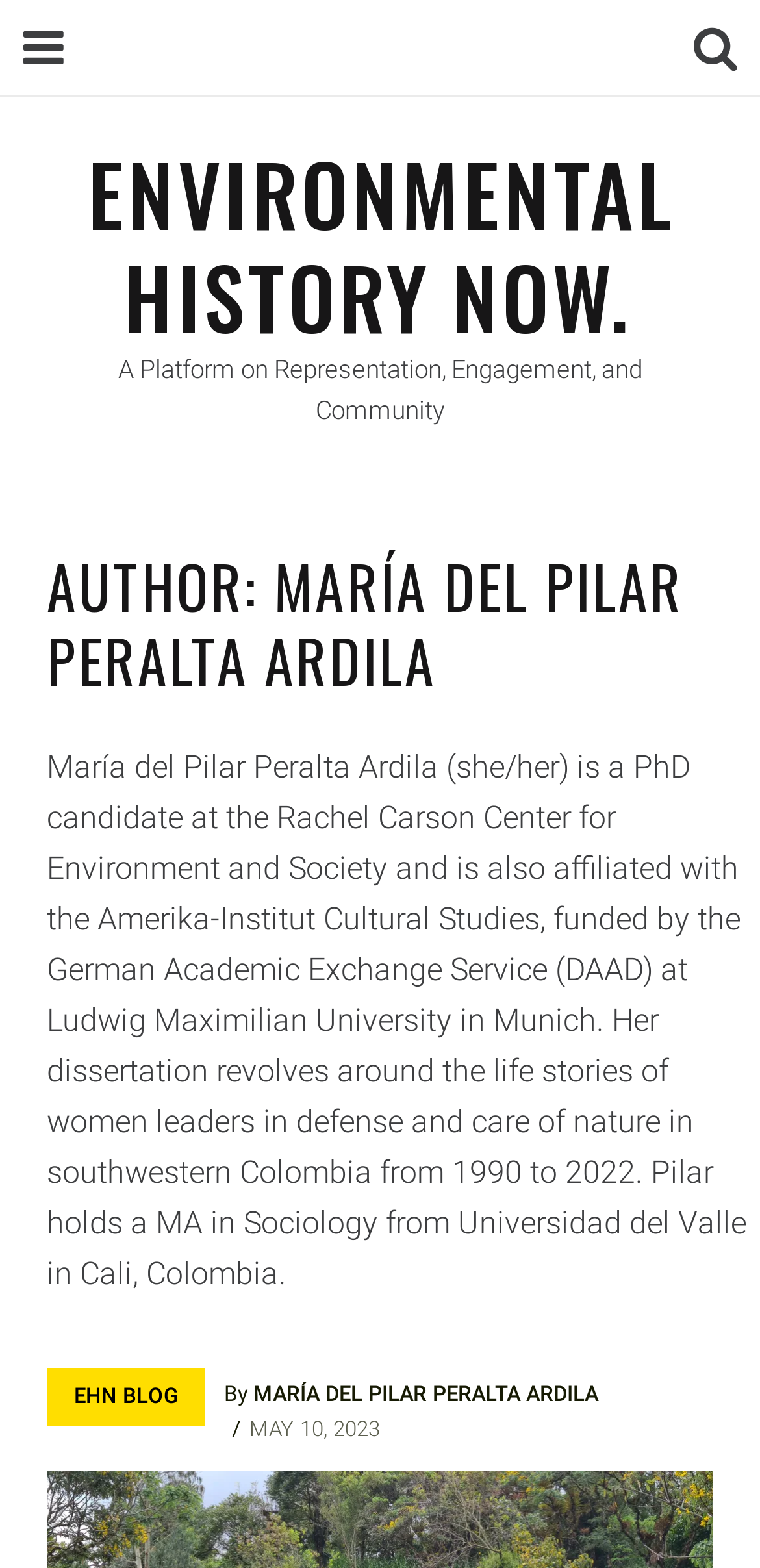Use a single word or phrase to respond to the question:
What is the author's current affiliation?

Rachel Carson Center for Environment and Society